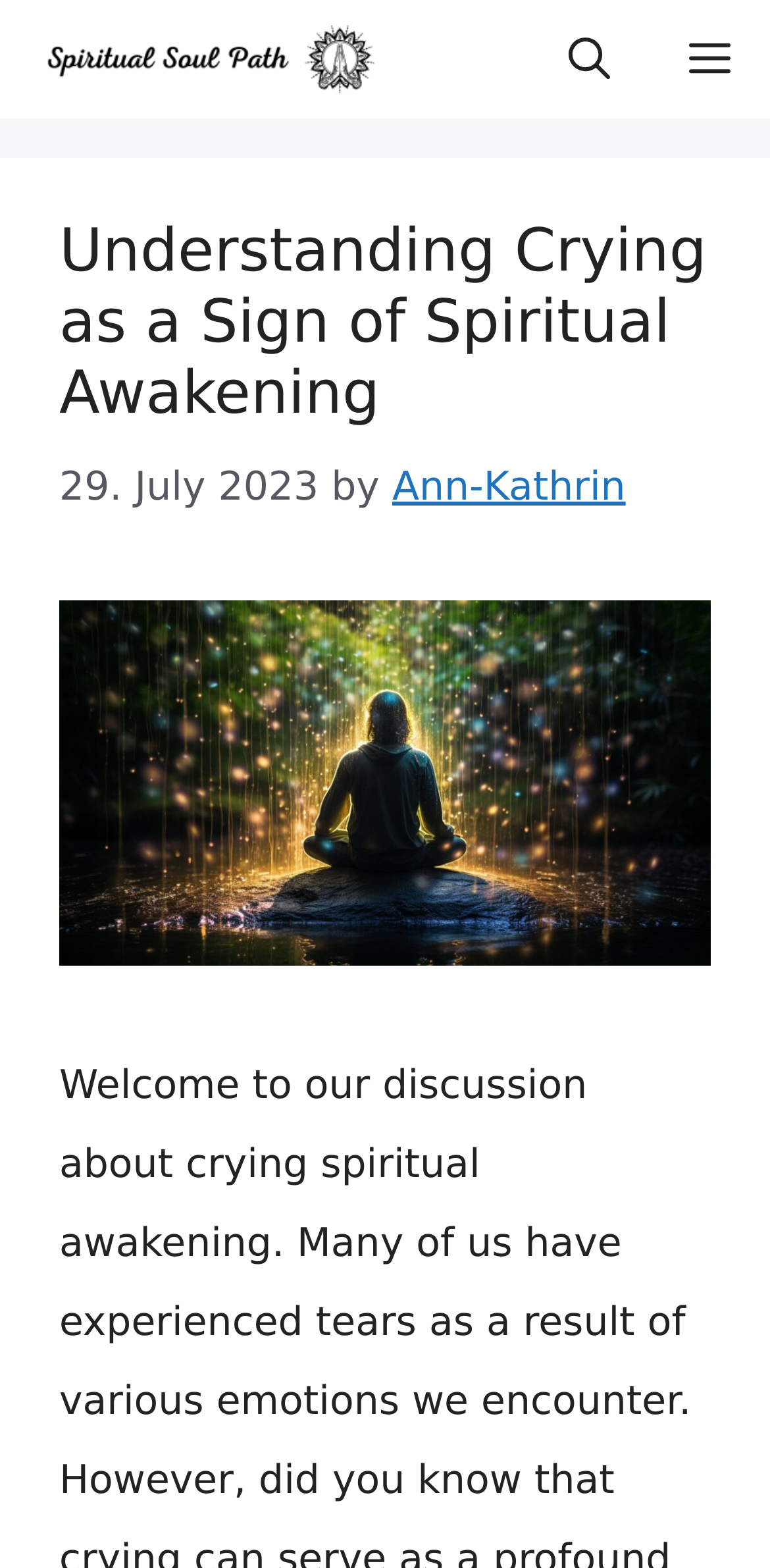Locate the bounding box of the UI element based on this description: "aria-label="Open search"". Provide four float numbers between 0 and 1 as [left, top, right, bottom].

[0.687, 0.0, 0.844, 0.076]